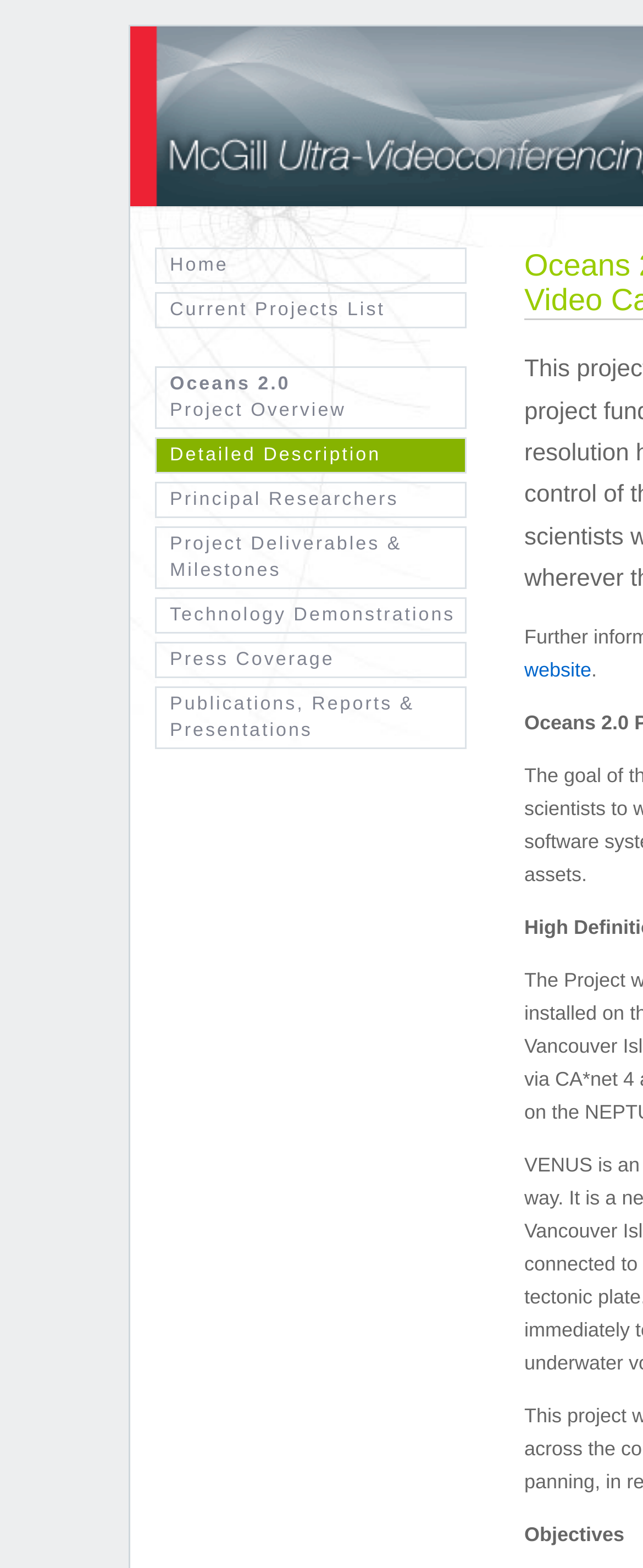Provide a short, one-word or phrase answer to the question below:
What is the last link on the webpage?

Publications, Reports & Presentations